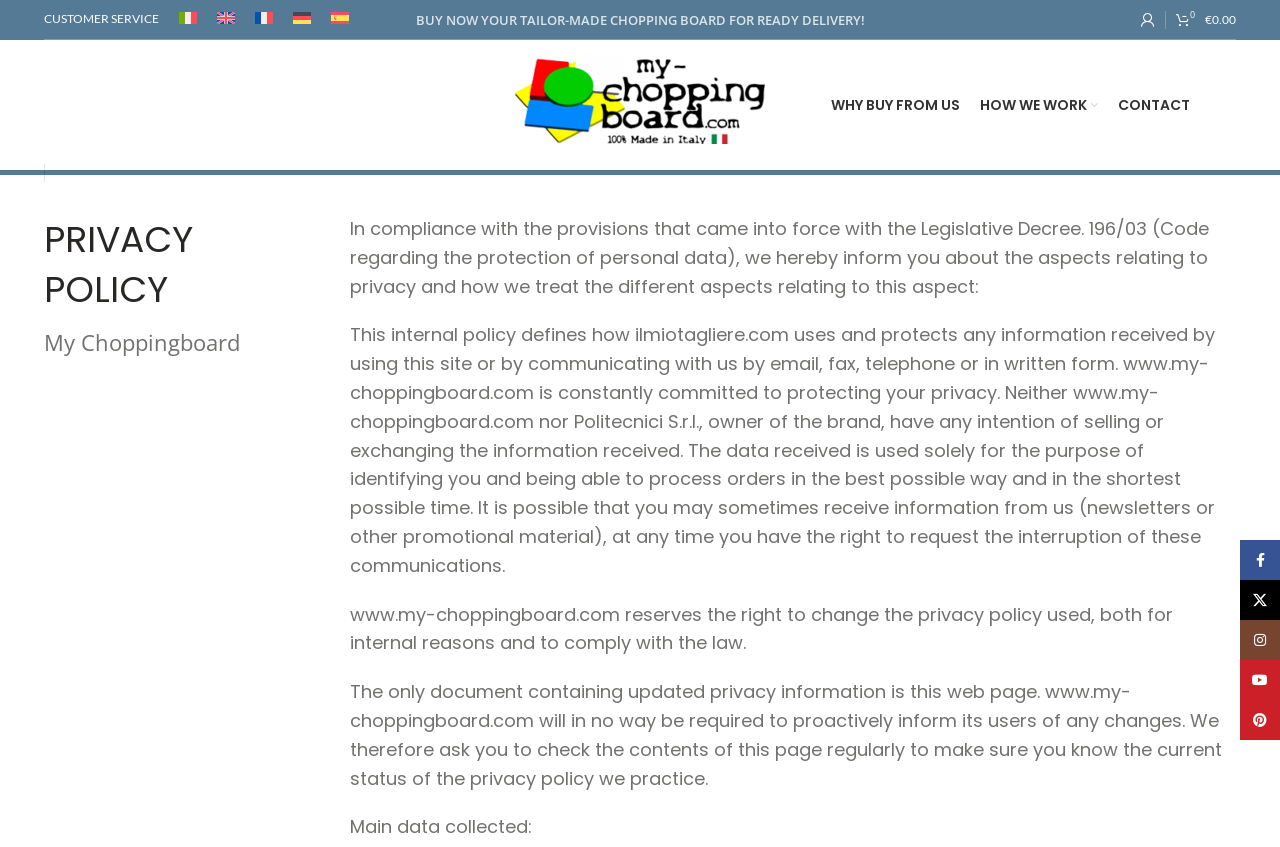Please specify the bounding box coordinates for the clickable region that will help you carry out the instruction: "Click the 'logo-en' link".

[0.402, 0.064, 0.598, 0.17]